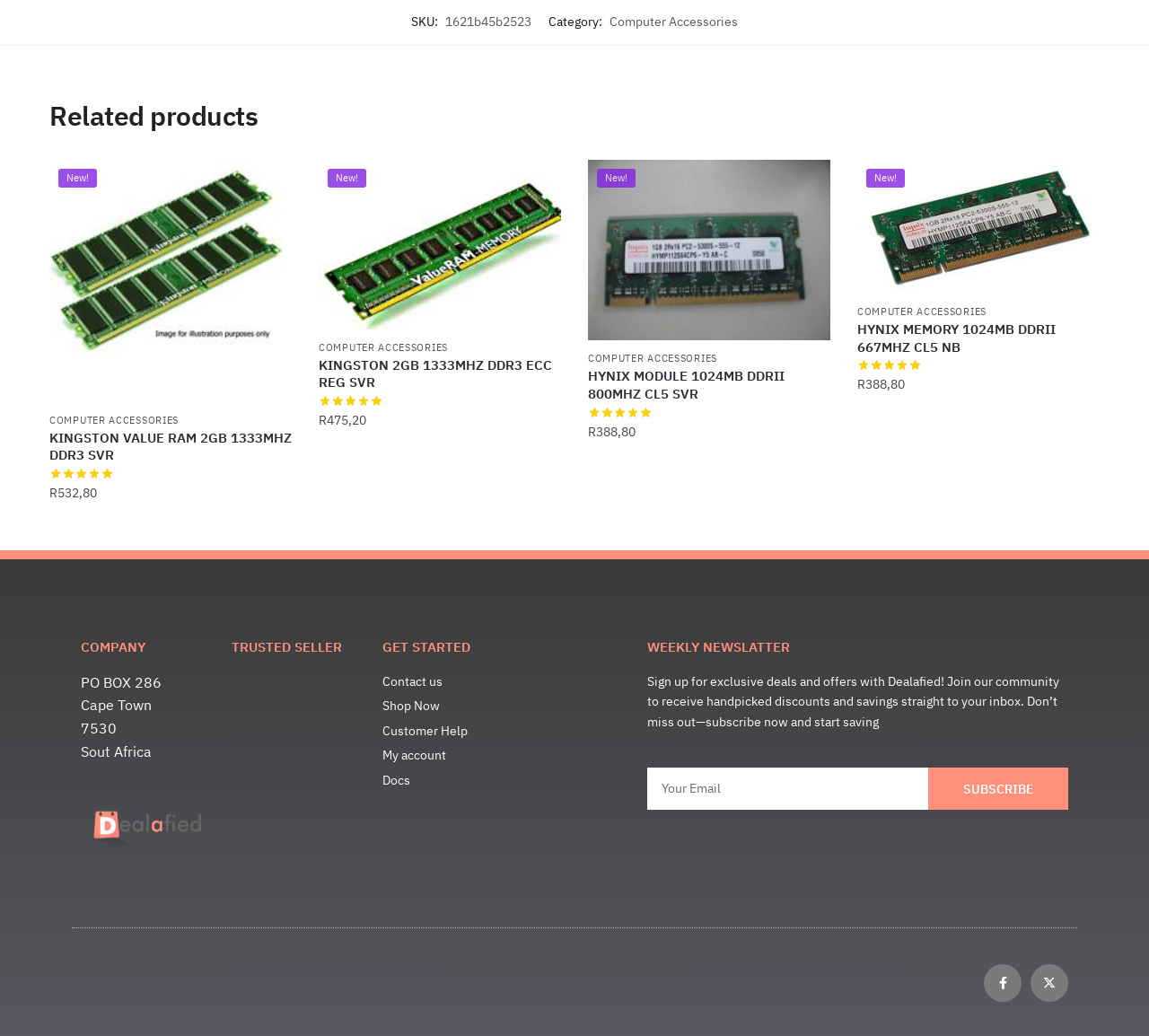What is the price of the KINGSTON VALUE RAM 2GB 1333MHZ DDR3 SVR product?
Using the visual information, answer the question in a single word or phrase.

532,80